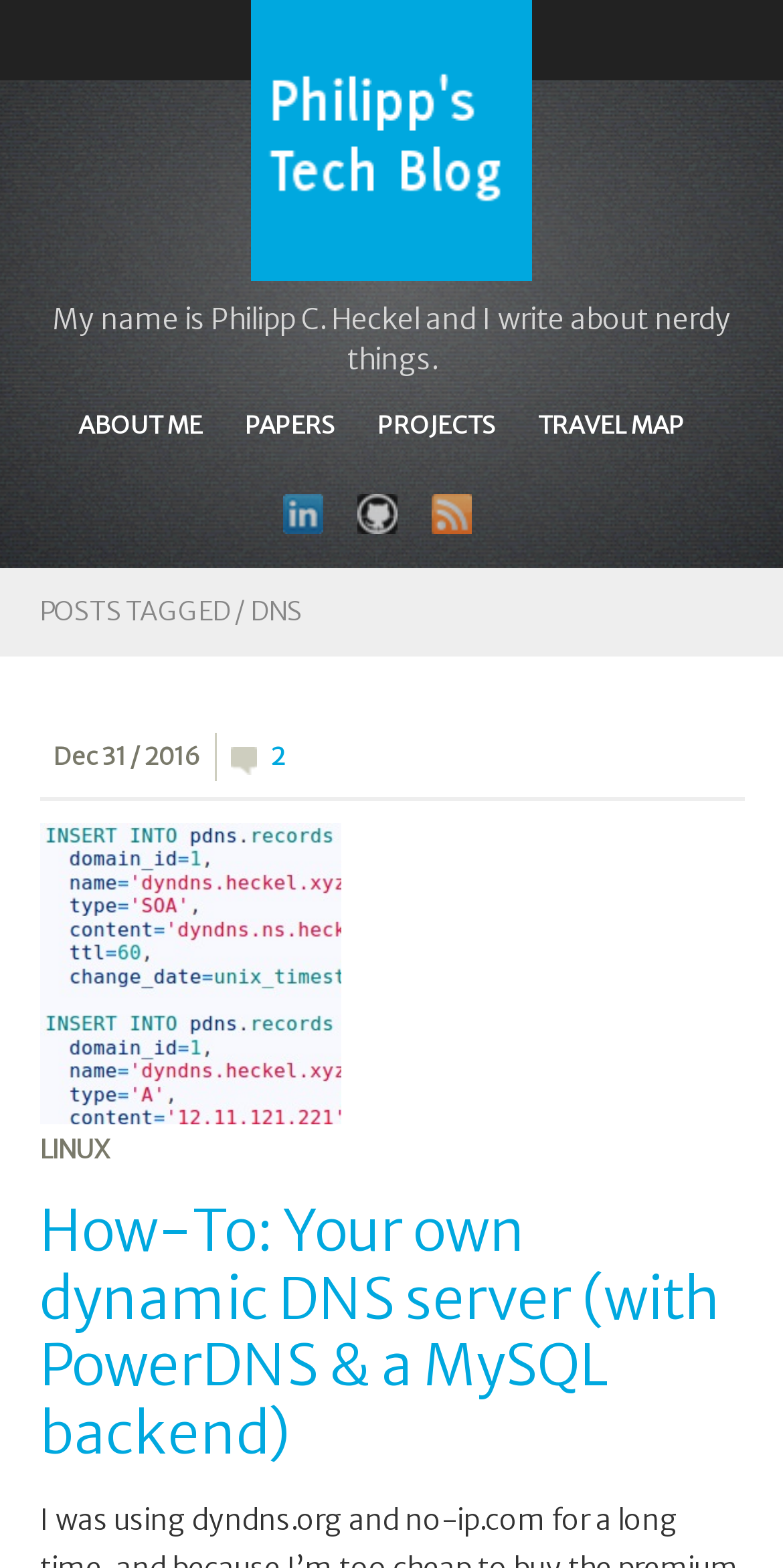Kindly determine the bounding box coordinates of the area that needs to be clicked to fulfill this instruction: "view papers".

[0.313, 0.256, 0.428, 0.287]